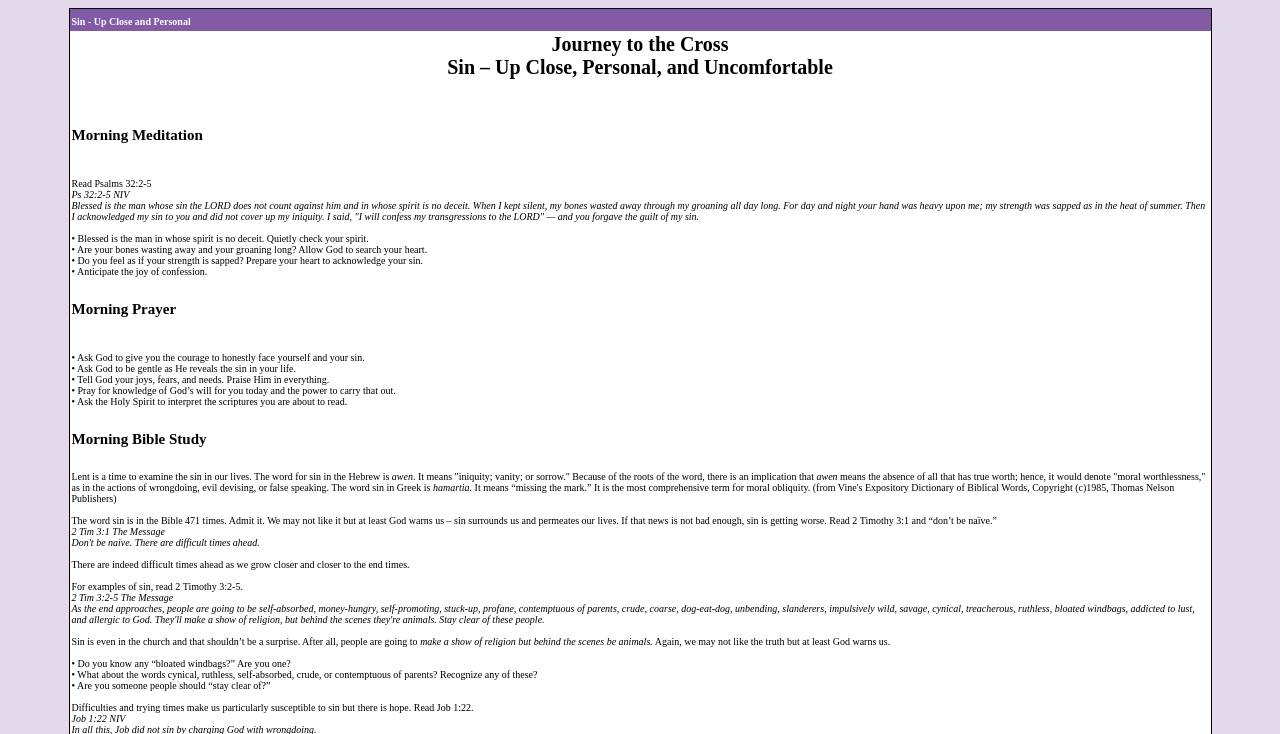What is the Bible verse mentioned in the morning meditation?
Look at the image and respond with a single word or a short phrase.

Psalms 32:2-5